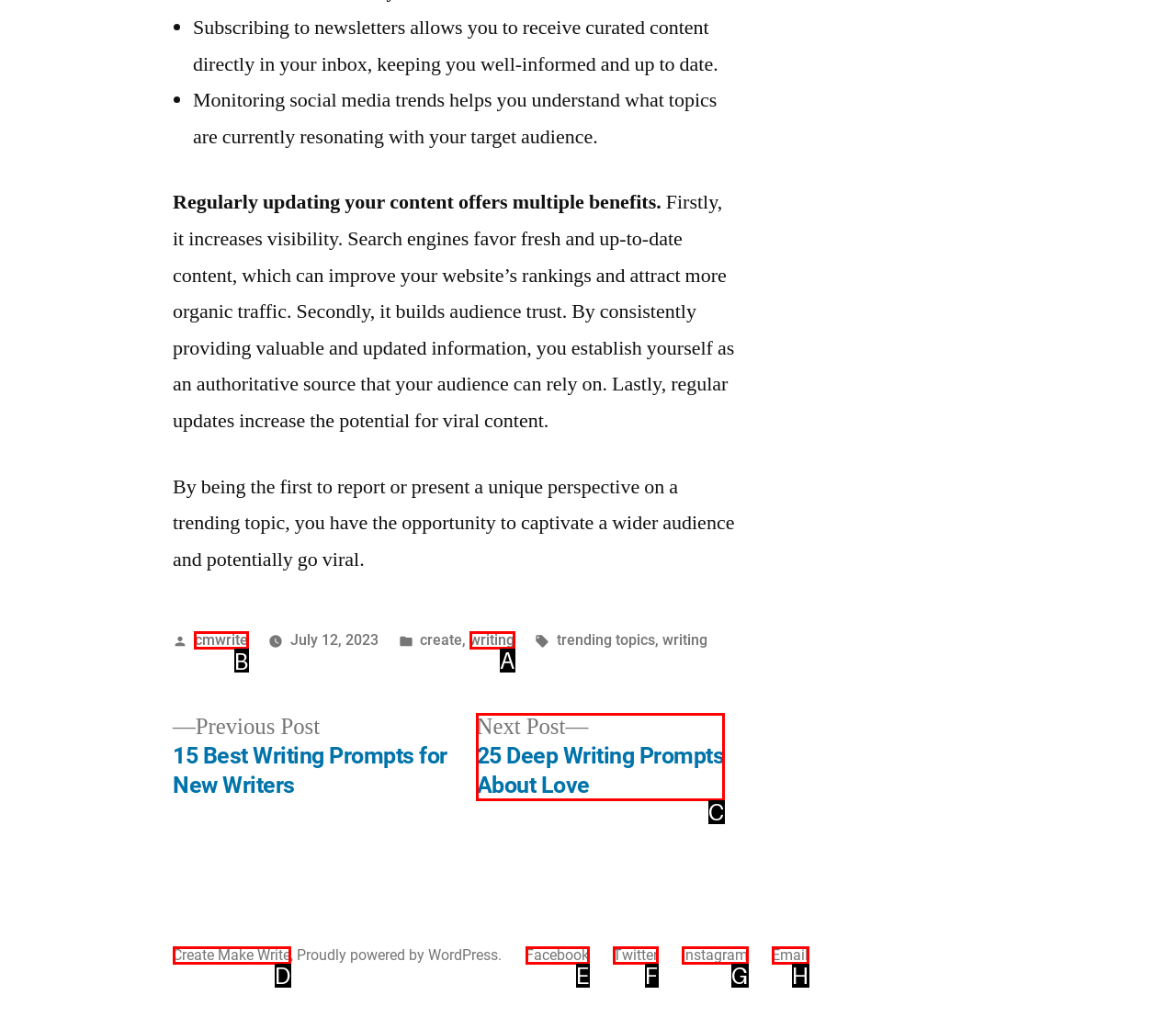Specify which element within the red bounding boxes should be clicked for this task: Click on the 'cmwrite' link Respond with the letter of the correct option.

B